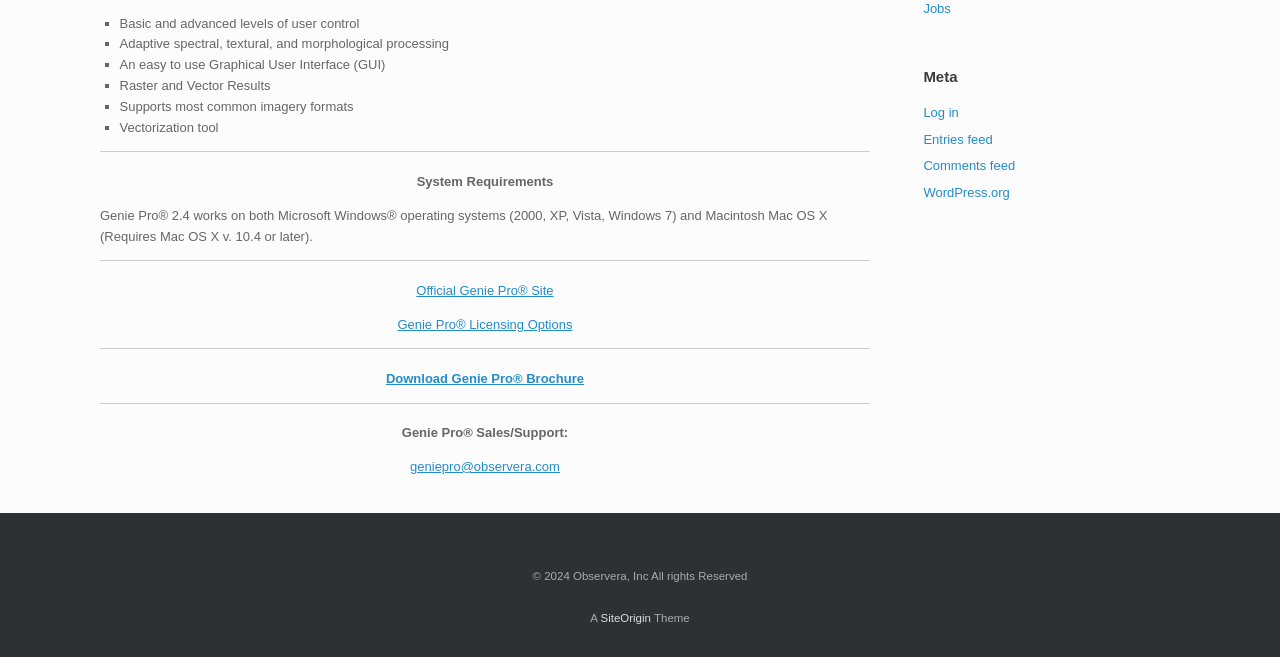Using the format (top-left x, top-left y, bottom-right x, bottom-right y), provide the bounding box coordinates for the described UI element. All values should be floating point numbers between 0 and 1: Comments feed

[0.721, 0.24, 0.793, 0.263]